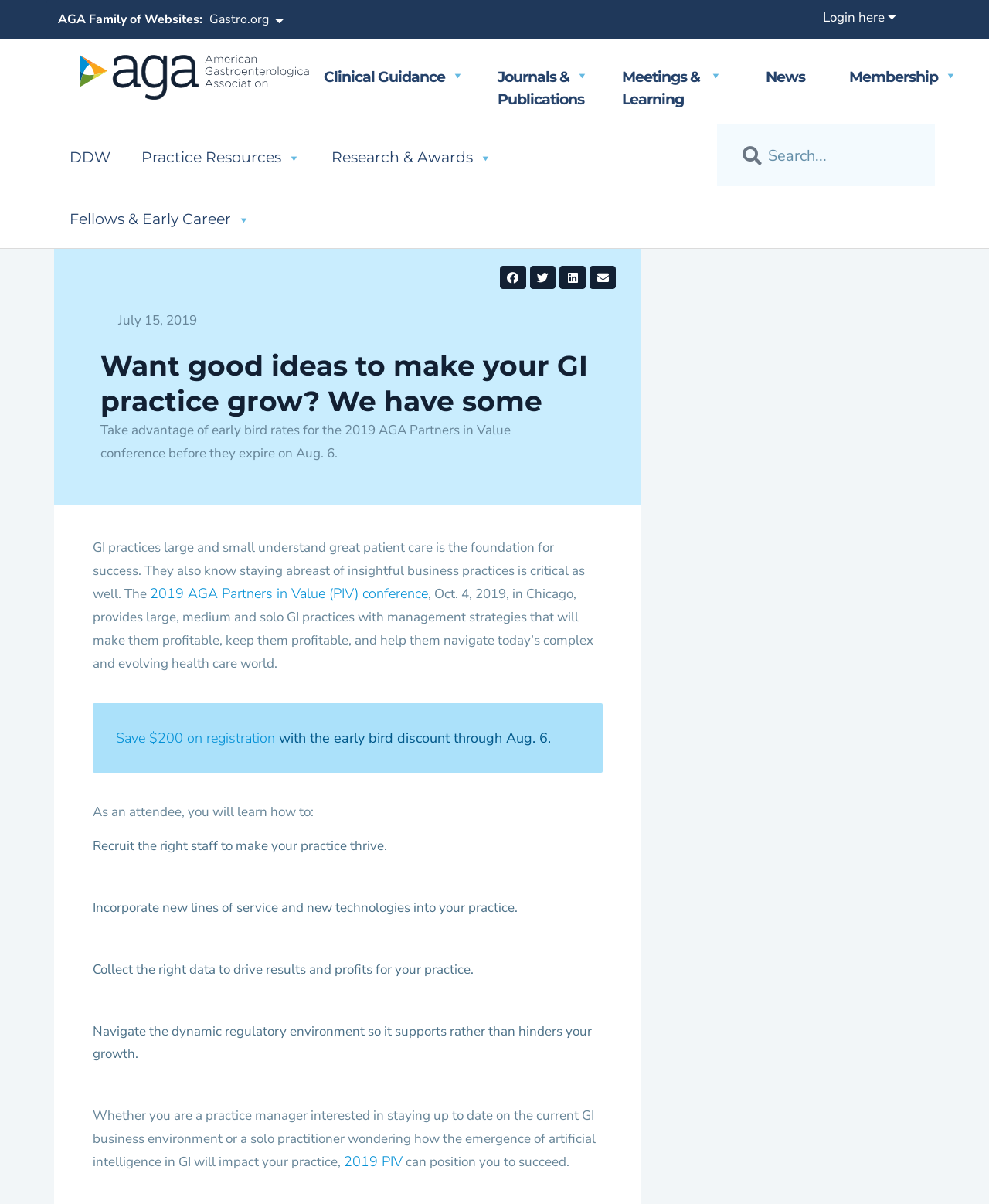Find the bounding box coordinates of the clickable area required to complete the following action: "Click the Contact link".

None